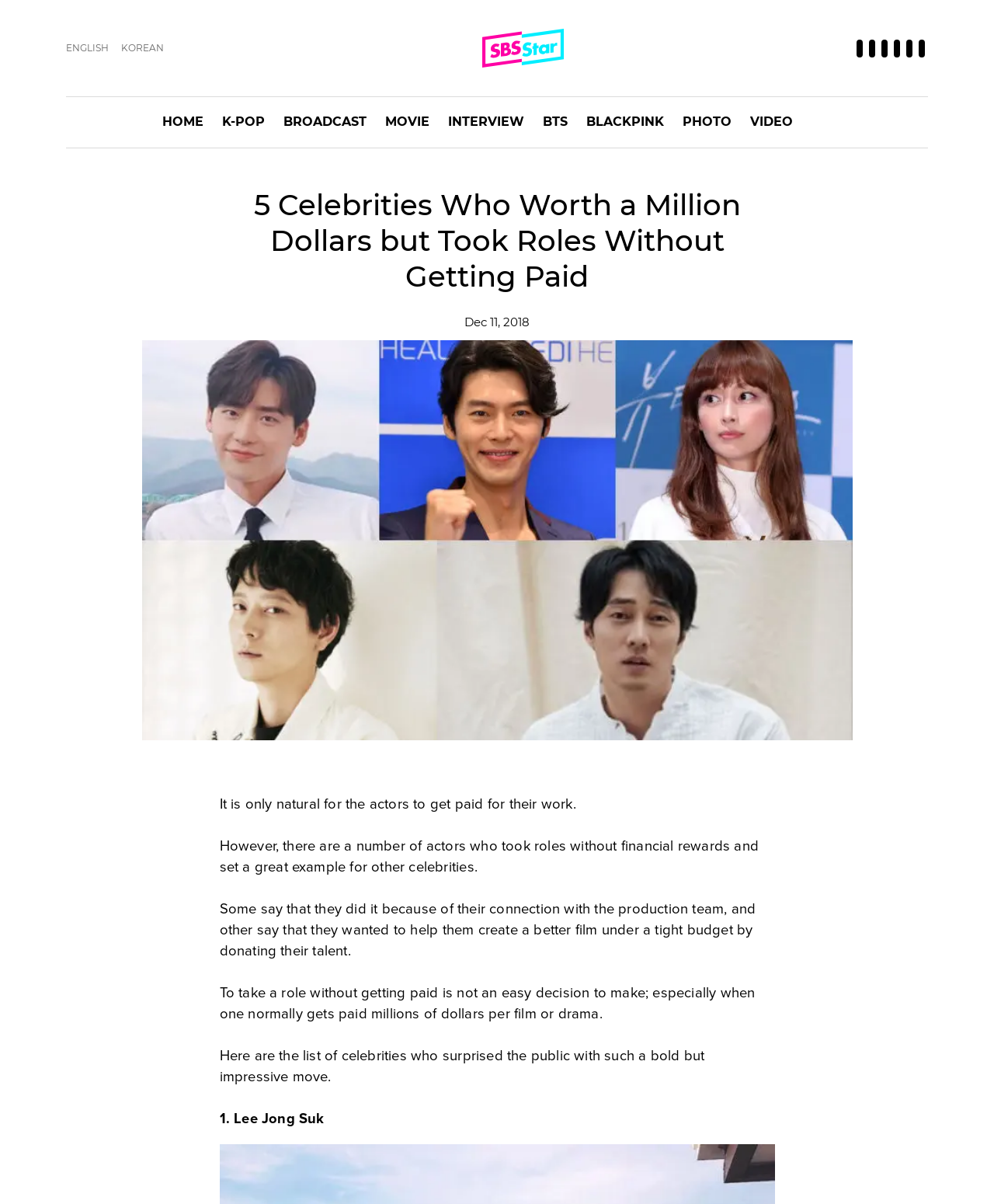Summarize the webpage comprehensively, mentioning all visible components.

This webpage appears to be an article about celebrities who took roles without getting paid. At the top of the page, there are several links to different language options, including English and Korean, as well as links to various social media platforms and news outlets. 

Below these links, there is a navigation menu with options such as "HOME", "K-POP", "BROADCAST", "MOVIE", "INTERVIEW", and more. 

The main content of the article begins with a heading that reads "5 Celebrities Who Worth a Million Dollars but Took Roles Without Getting Paid". Below this heading, there is a date "Dec 11, 2018" and a large image that takes up most of the width of the page. 

The article then begins with a brief introduction, explaining that it is natural for actors to get paid for their work, but some have taken roles without financial rewards. The introduction is followed by a series of paragraphs that discuss the reasons why these actors may have made this decision. 

Finally, the article lists the celebrities who have taken roles without getting paid, starting with Lee Jong Suk.